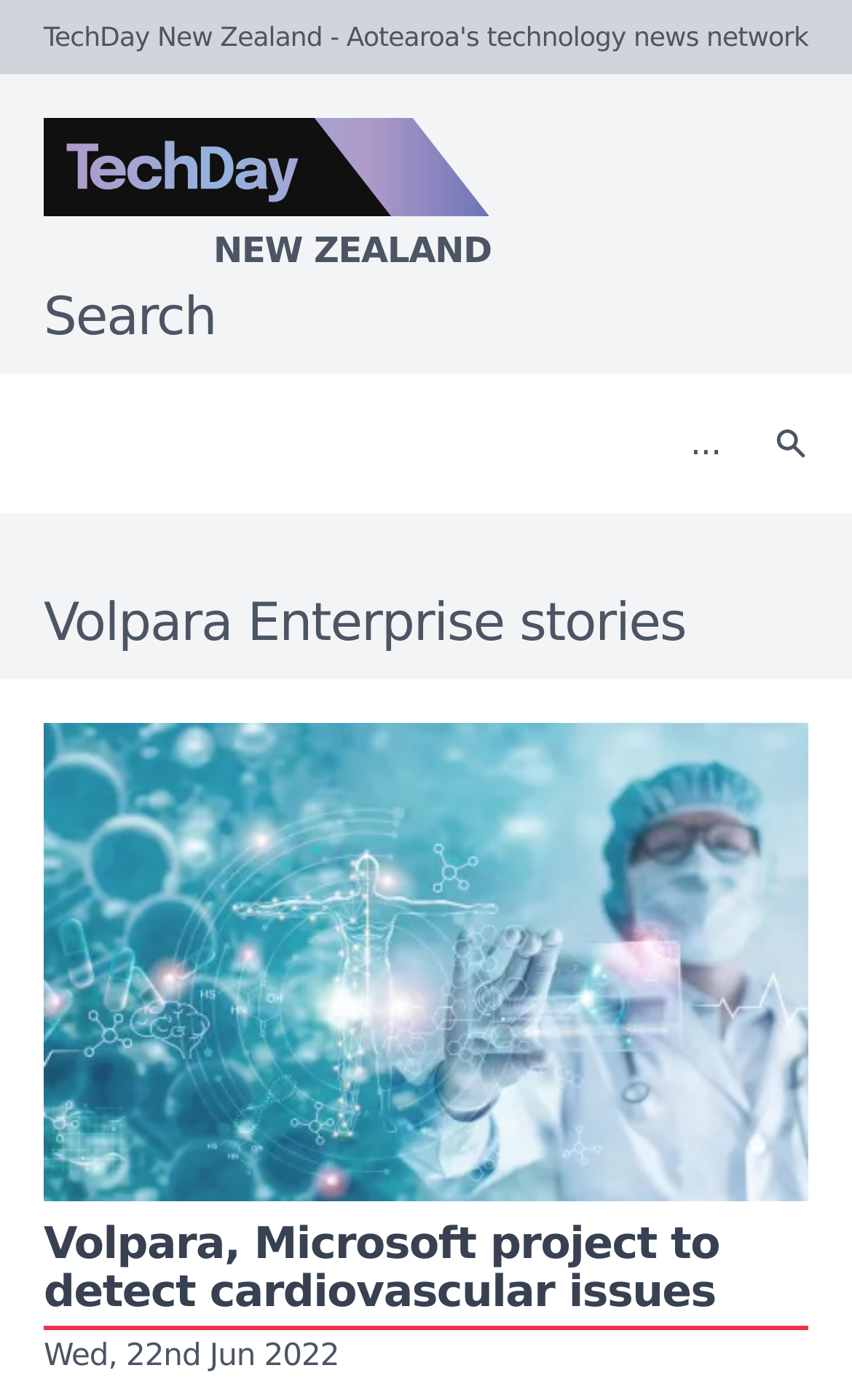Summarize the webpage comprehensively, mentioning all visible components.

The webpage is a list of stories related to Volpara Enterprise, as indicated by the title "Volpara Enterprise stories - TechDay New Zealand". At the top left corner, there is a logo of TechDay New Zealand, accompanied by a link to the website. Below the logo, there is a search bar with a text box and a search button on the right side. The search button has a small icon.

The main content of the webpage is a heading that reads "Volpara Enterprise stories", which spans the entire width of the page. Below the heading, there is a large image that takes up most of the page's width, likely a story image related to Volpara Enterprise.